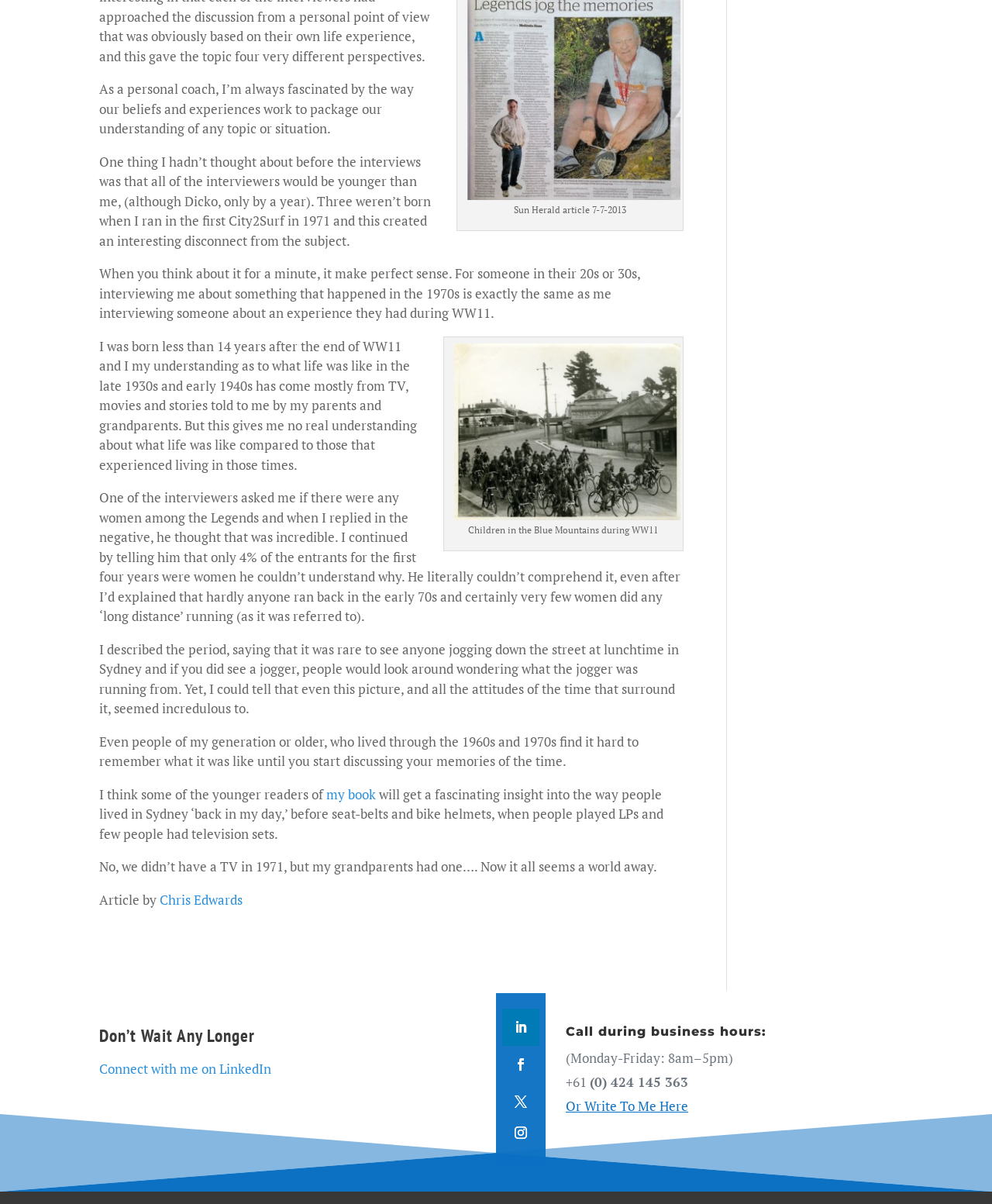Identify the bounding box of the UI element described as follows: "Chris Edwards". Provide the coordinates as four float numbers in the range of 0 to 1 [left, top, right, bottom].

[0.161, 0.74, 0.245, 0.754]